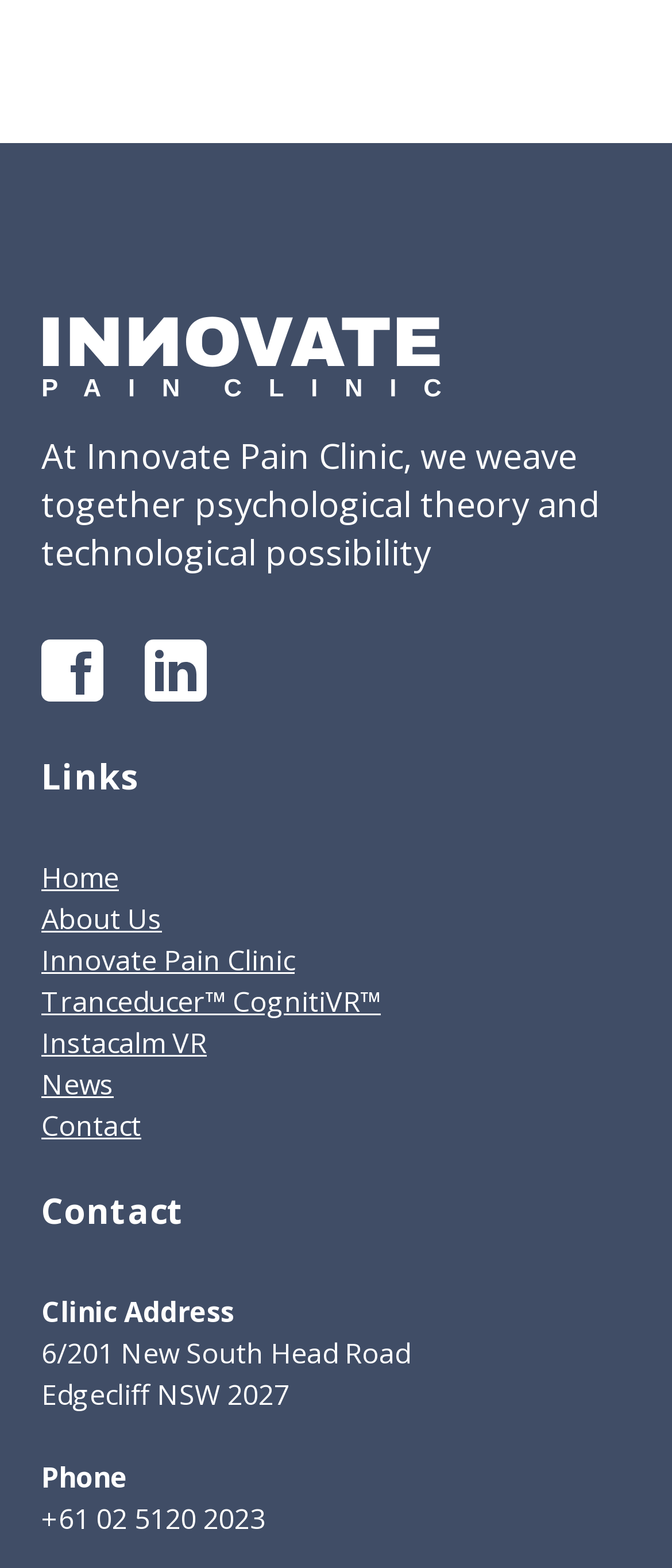Please locate the bounding box coordinates of the element that should be clicked to complete the given instruction: "Visit the Facebook page".

[0.062, 0.408, 0.154, 0.447]